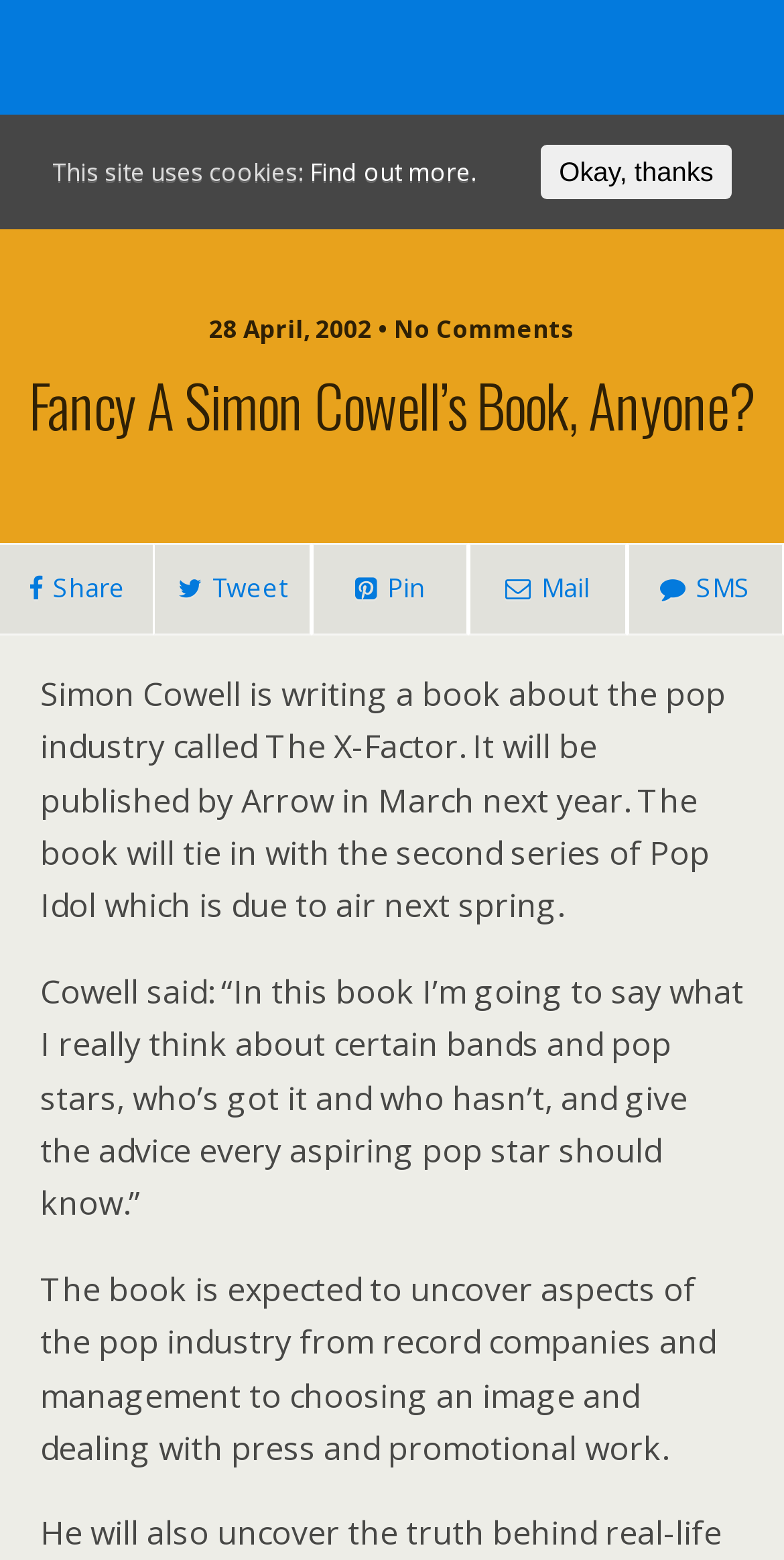Respond with a single word or phrase for the following question: 
What is the name of the book?

The X-Factor